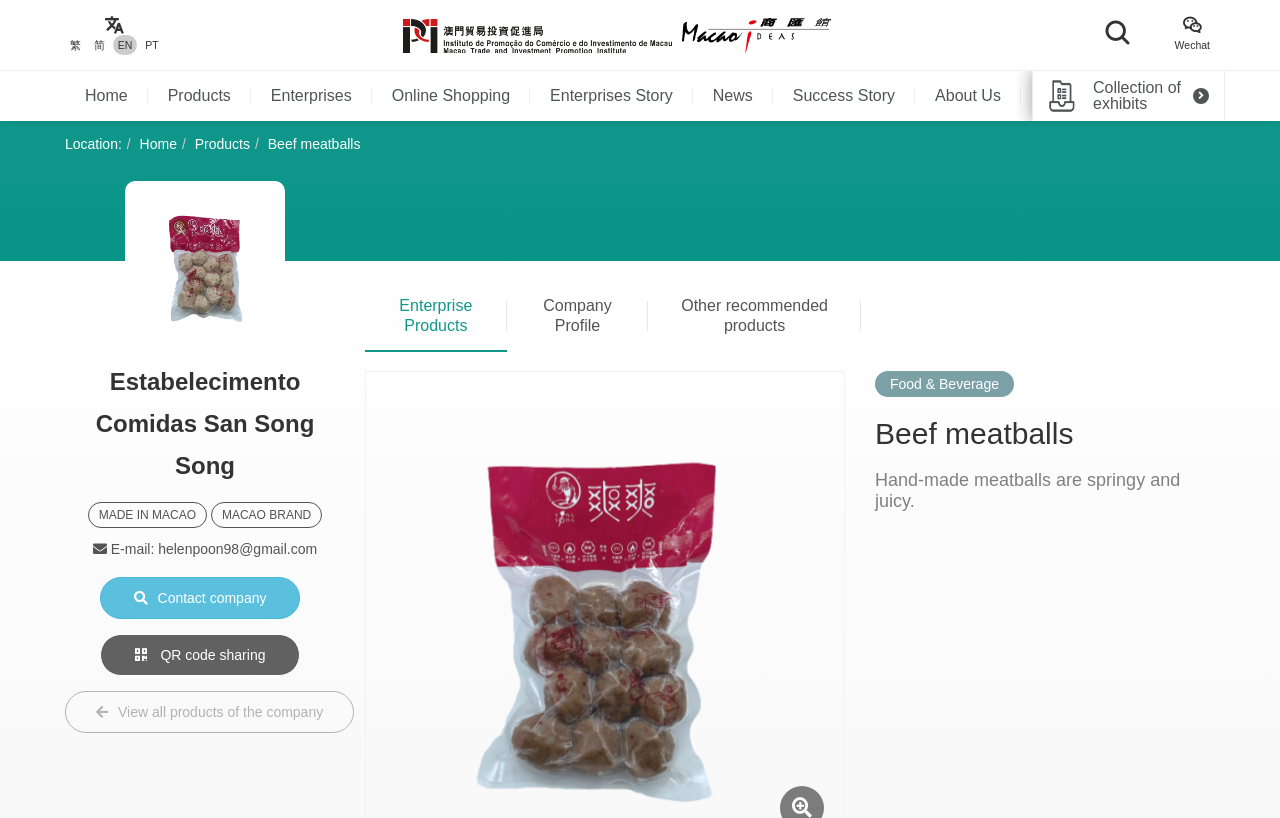Please identify the bounding box coordinates of the element's region that I should click in order to complete the following instruction: "Switch to traditional Chinese". The bounding box coordinates consist of four float numbers between 0 and 1, i.e., [left, top, right, bottom].

[0.051, 0.043, 0.067, 0.067]